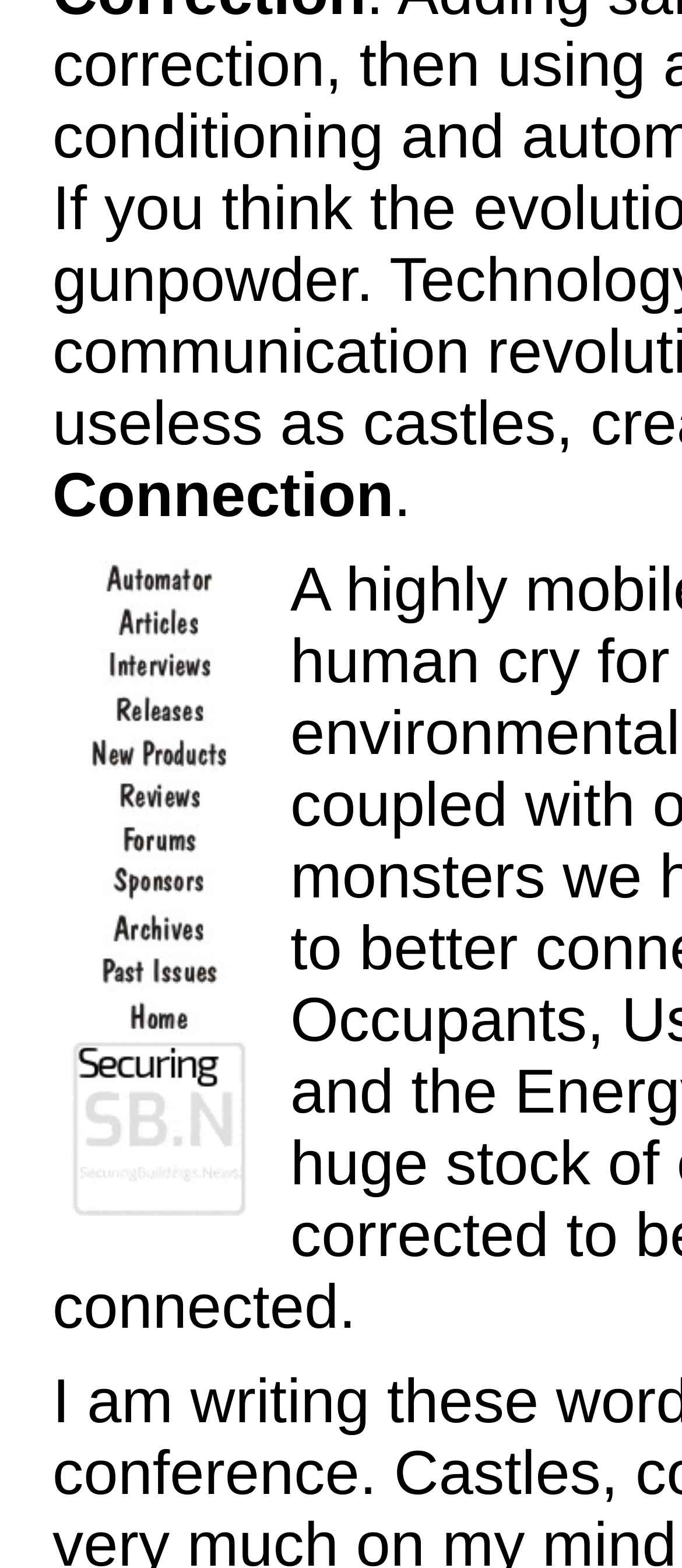Determine the coordinates of the bounding box for the clickable area needed to execute this instruction: "Click on The Automator".

[0.046, 0.366, 0.418, 0.385]